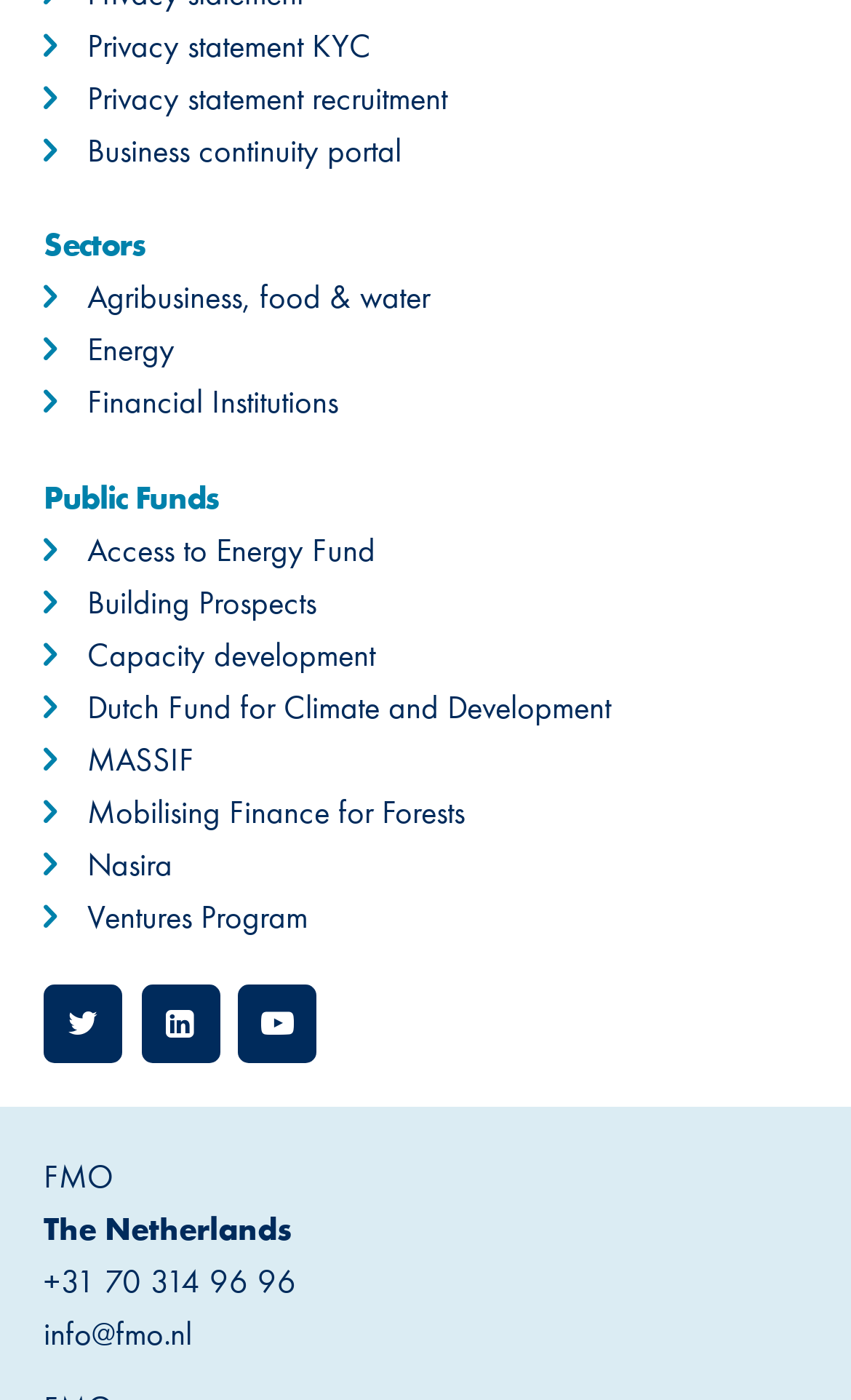How can you contact FMO via email?
Based on the screenshot, answer the question with a single word or phrase.

info@fmo.nl